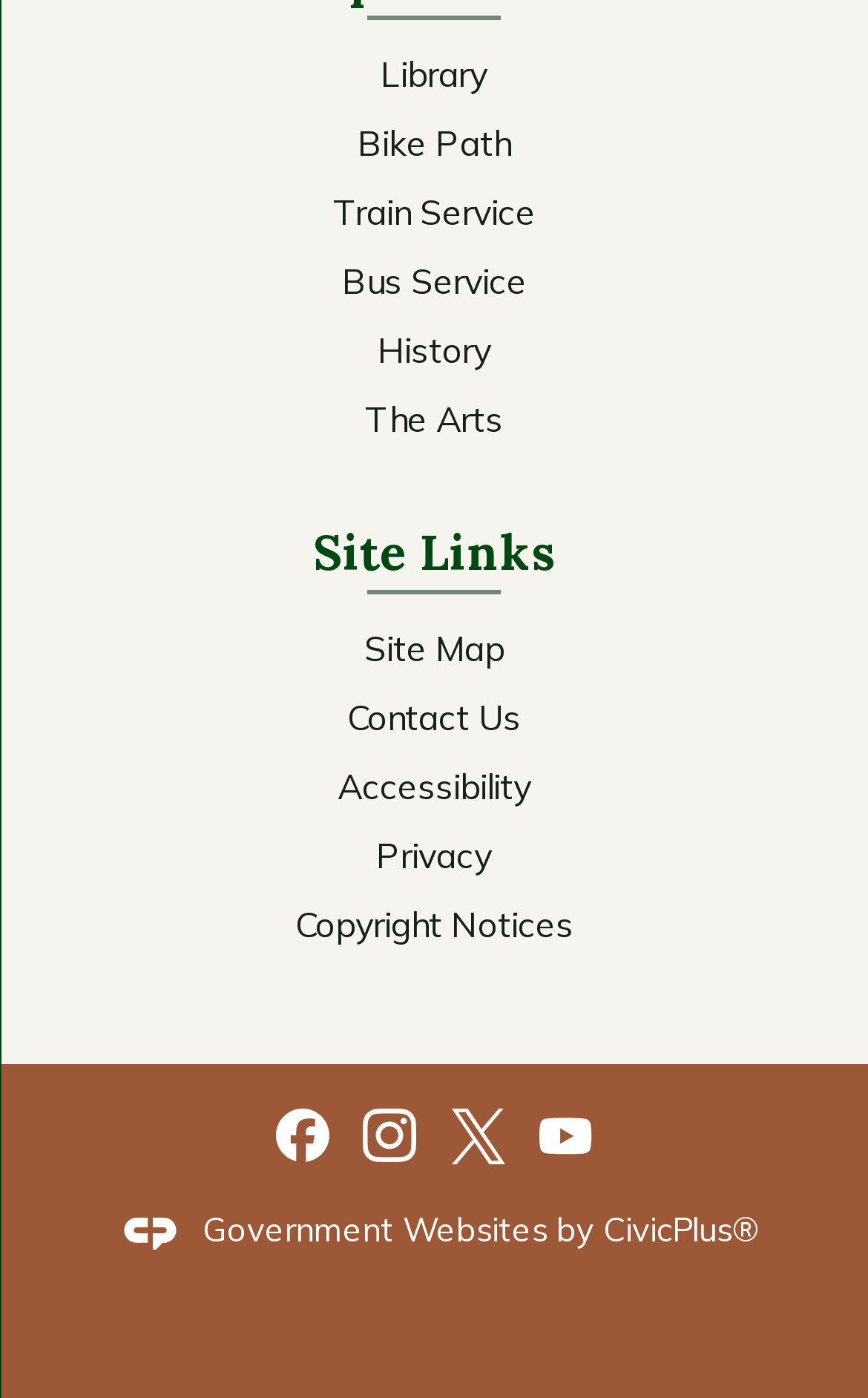Identify the bounding box coordinates of the clickable region to carry out the given instruction: "Contact Us".

[0.4, 0.497, 0.6, 0.529]